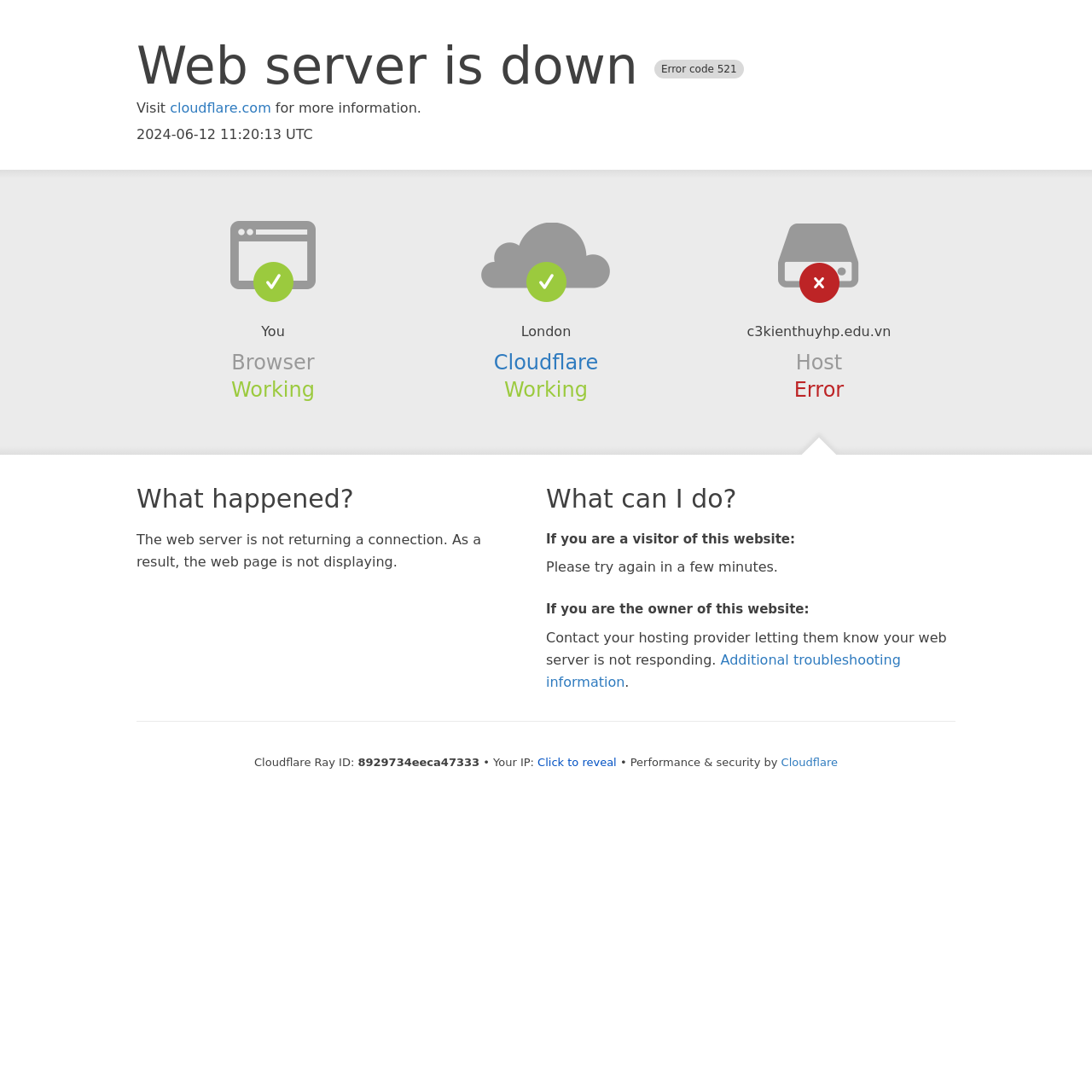Give the bounding box coordinates for the element described as: "Cloudflare".

[0.715, 0.692, 0.767, 0.704]